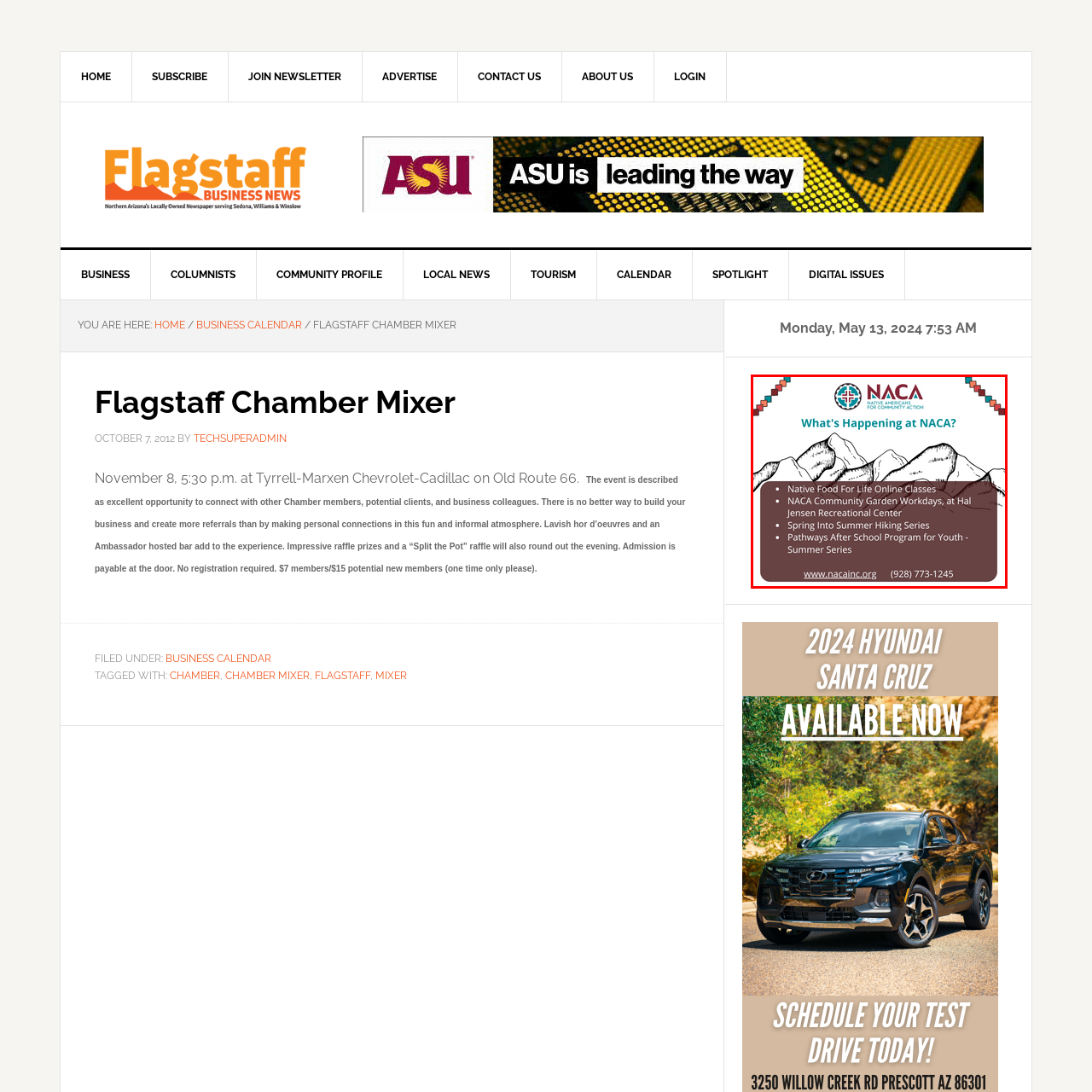Thoroughly describe the contents of the picture within the red frame.

This image features a promotional flyer for NACA (Native Americans for Community Action), highlighting various upcoming programs and events. The top section poses the question, "What's Happening at NACA?" accompanied by the NACA logo. Below this, a list outlines specific initiatives:

- **Native Food For Life Online Classes**
- **NACA Community Garden Workdays** at Hal Jensen Recreational Center
- **Spring Into Summer Hiking Series**
- **Pathways After School Program for Youth** during the Summer Series

At the bottom, contact information is provided, offering the website (www.nacainc.org) and a phone number (928) 773-1245 for further inquiries. The background design includes stylized mountain graphics, creating an inviting and engaging visual theme for community involvement.